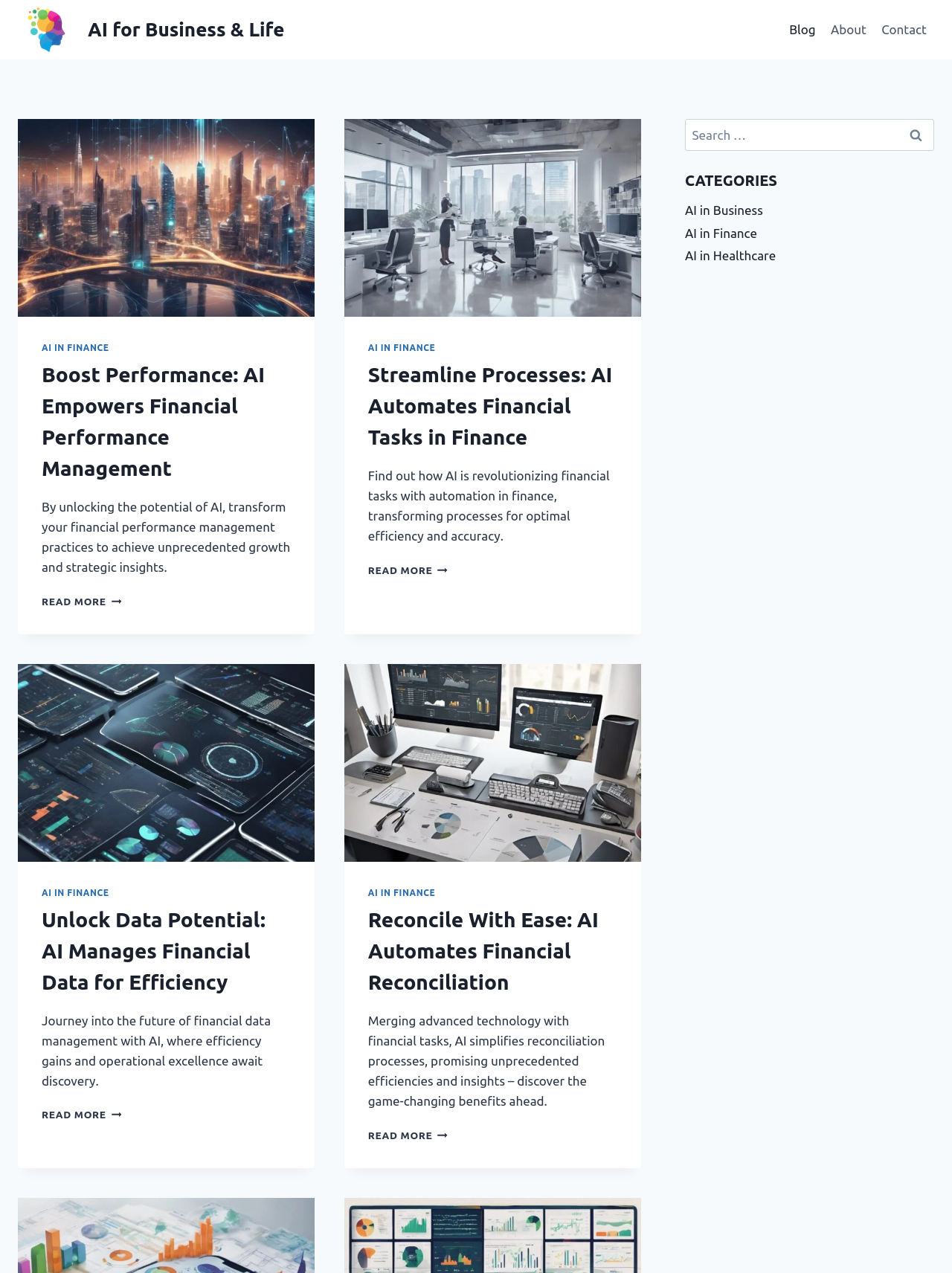Please answer the following question using a single word or phrase: 
How many articles are featured on this webpage?

4